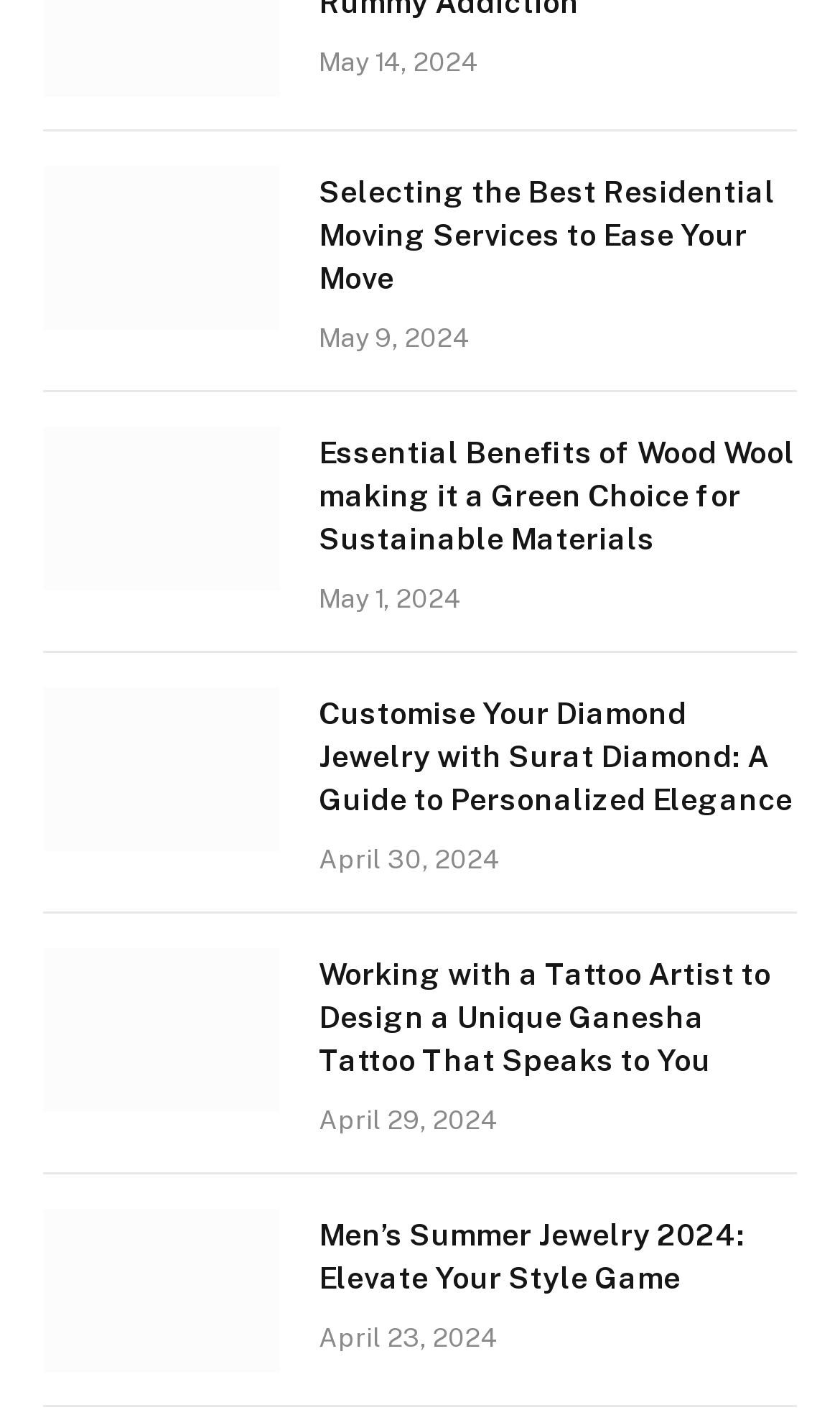What is the date of the latest article?
Refer to the screenshot and answer in one word or phrase.

May 14, 2024